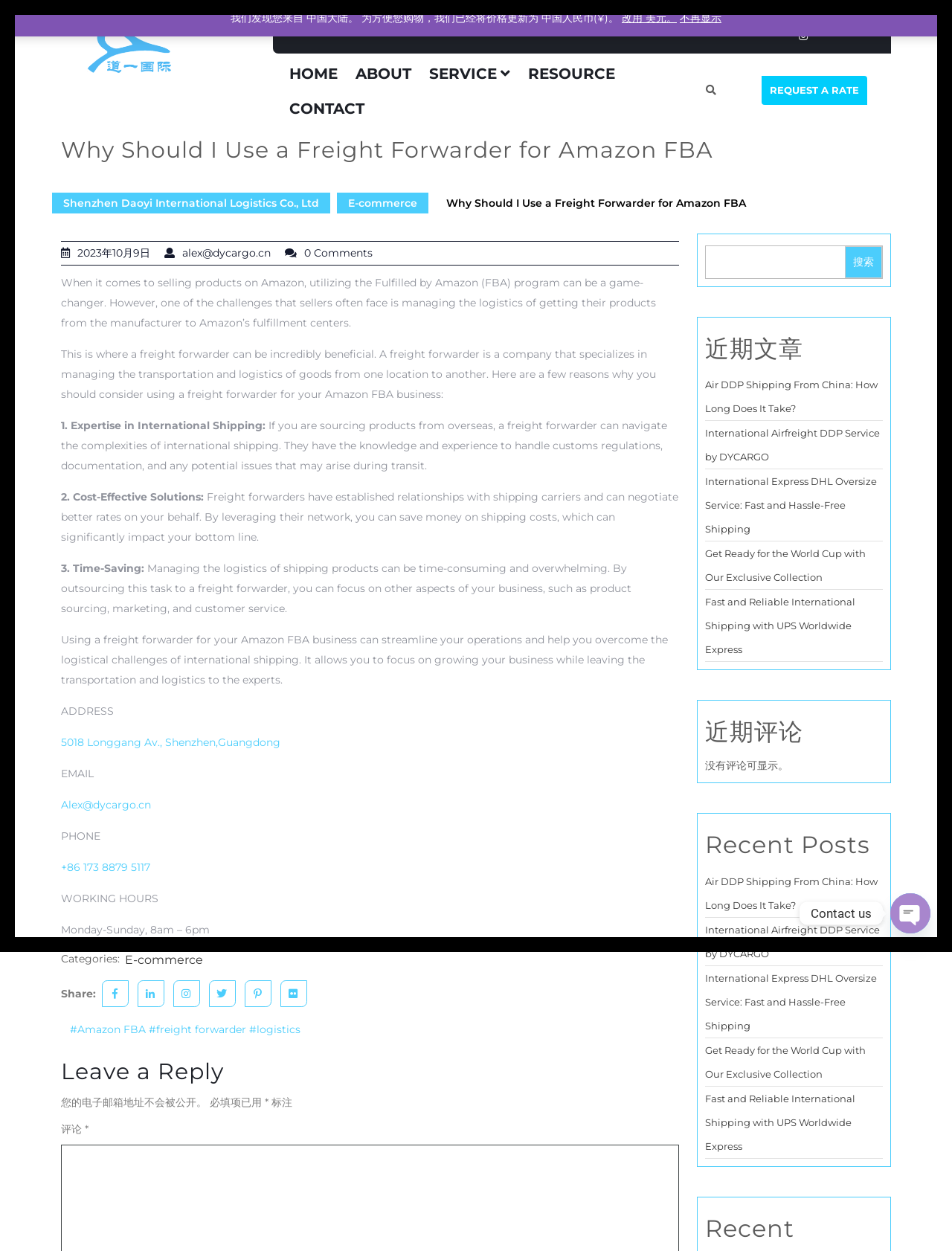Please determine the bounding box coordinates of the element's region to click for the following instruction: "Request a rate".

[0.8, 0.06, 0.911, 0.084]